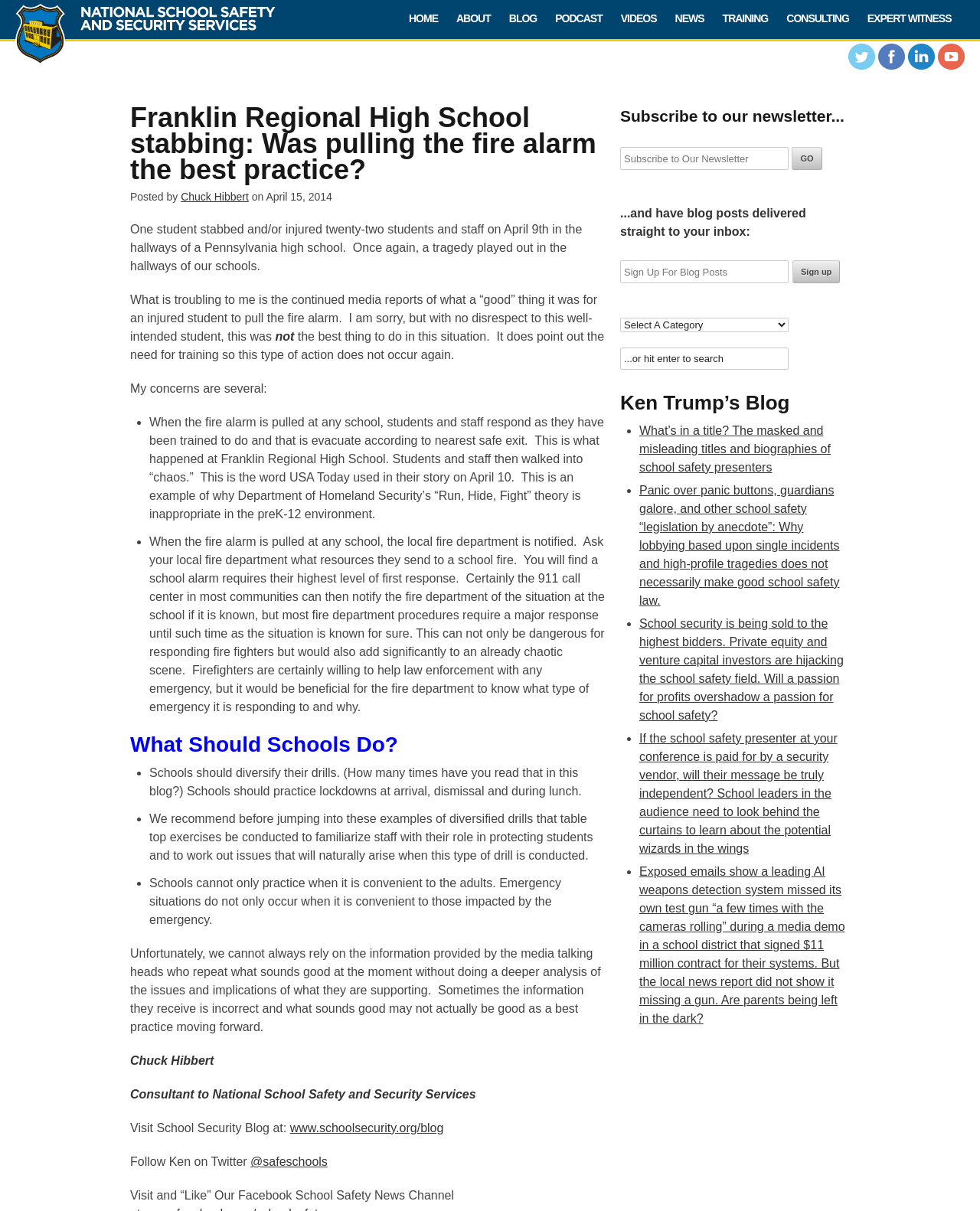What is the author's concern about pulling the fire alarm during a violent attack?
Give a single word or phrase answer based on the content of the image.

It's not the best thing to do